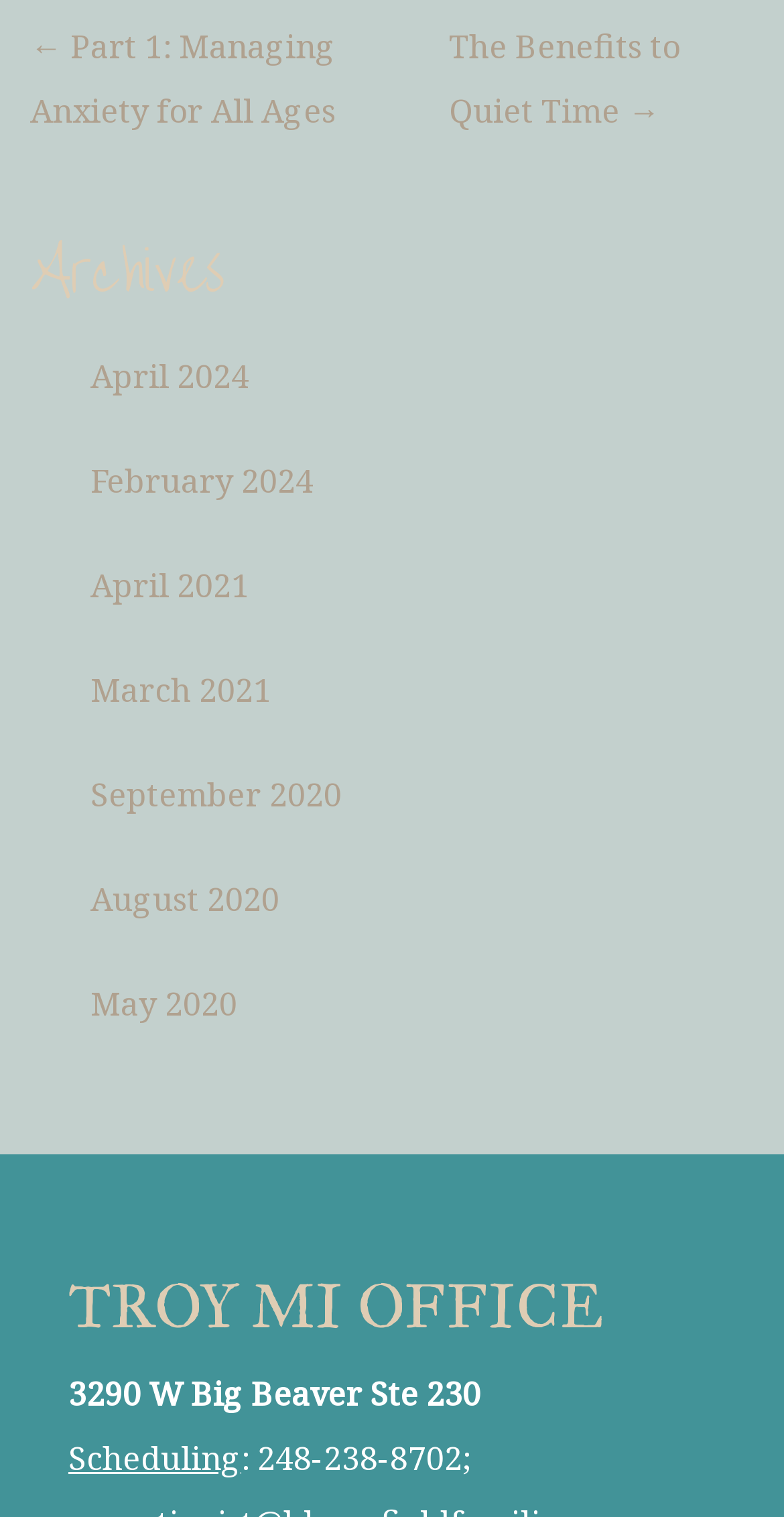Identify the bounding box of the HTML element described as: "April 2024".

[0.077, 0.213, 0.962, 0.282]